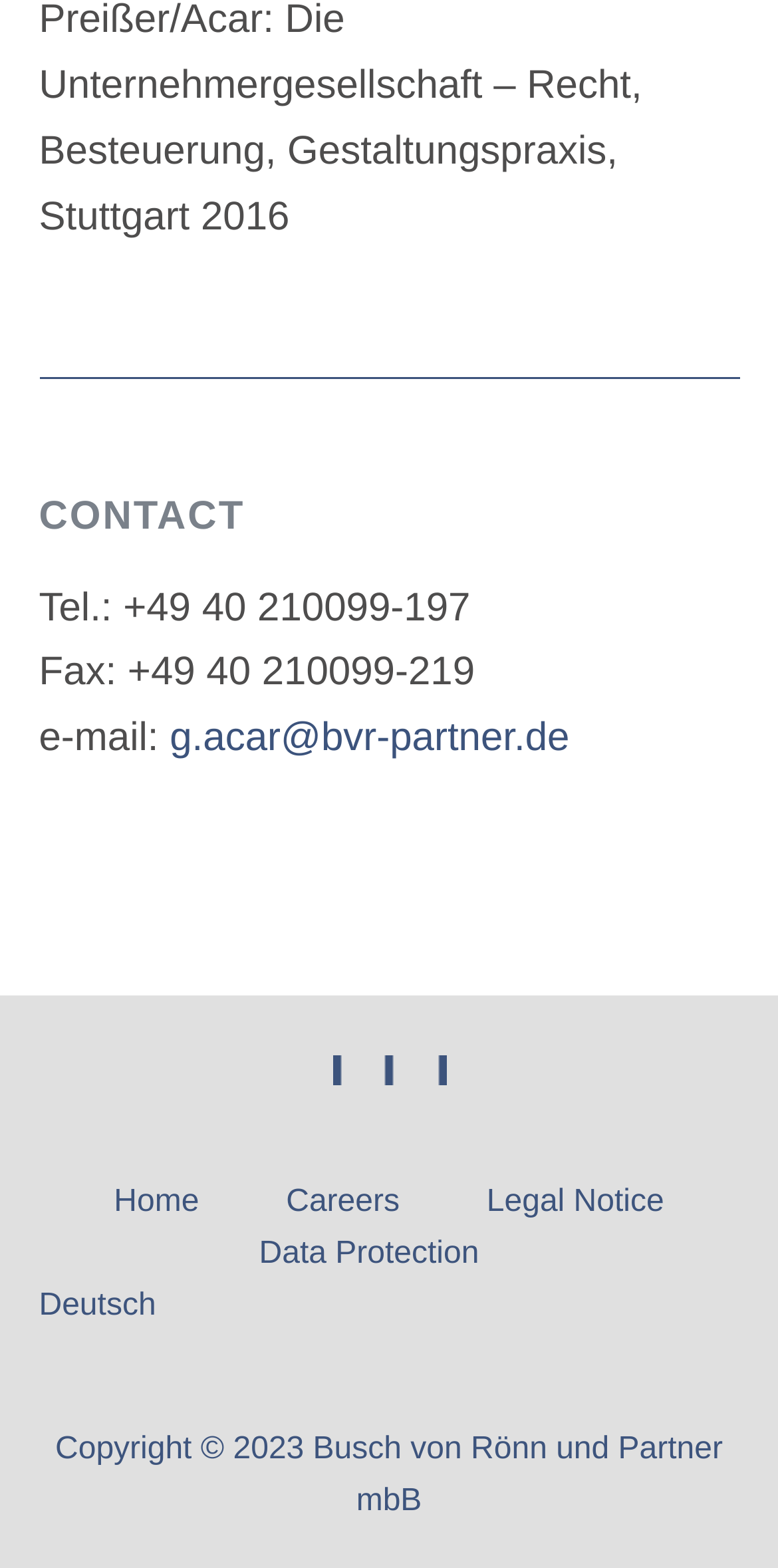Please examine the image and provide a detailed answer to the question: What is the phone number to contact?

The phone number can be found in the 'CONTACT' section, which is a heading element at the top of the page. Below the heading, there is a static text element that reads 'Tel.: +49 40 210099-197', which provides the phone number to contact.